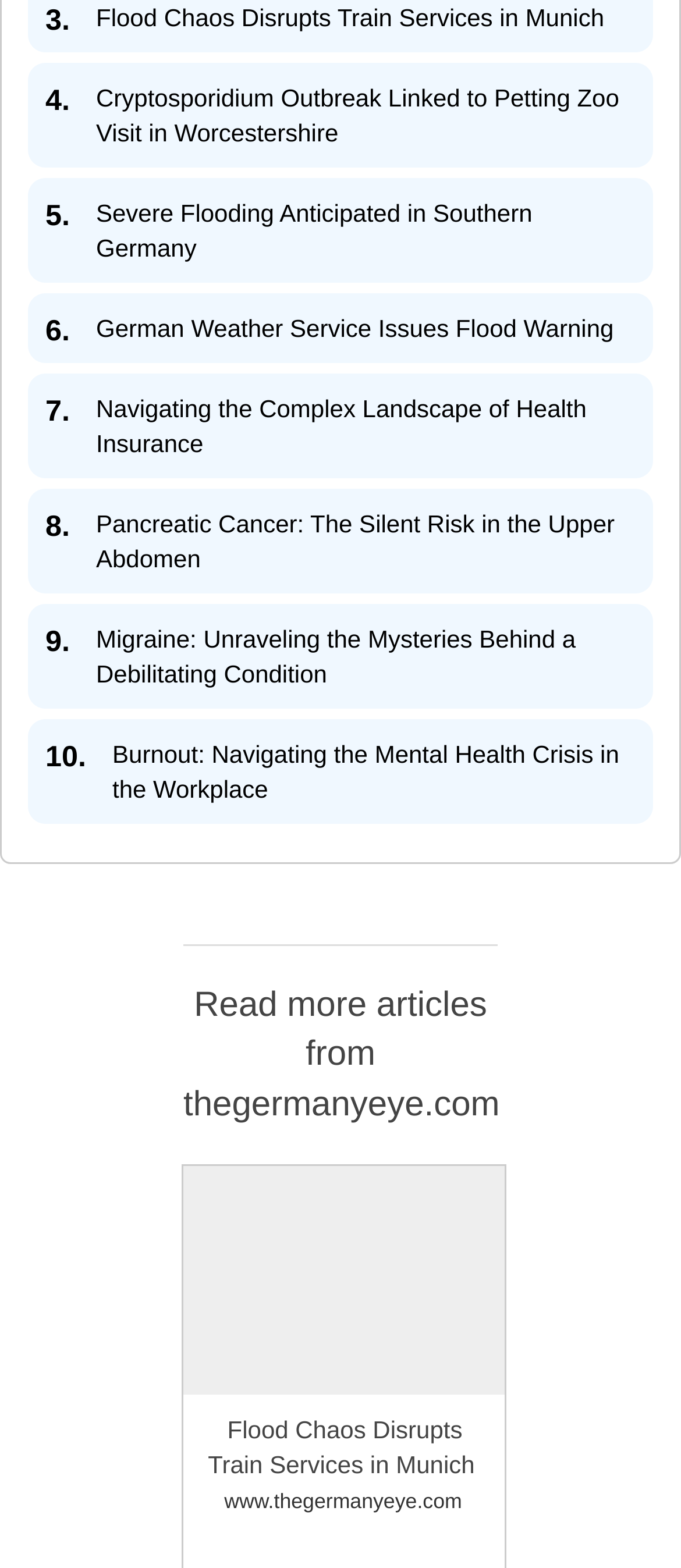Please identify the bounding box coordinates of the clickable region that I should interact with to perform the following instruction: "Visit the website thegermanyeye.com". The coordinates should be expressed as four float numbers between 0 and 1, i.e., [left, top, right, bottom].

[0.329, 0.305, 0.678, 0.32]